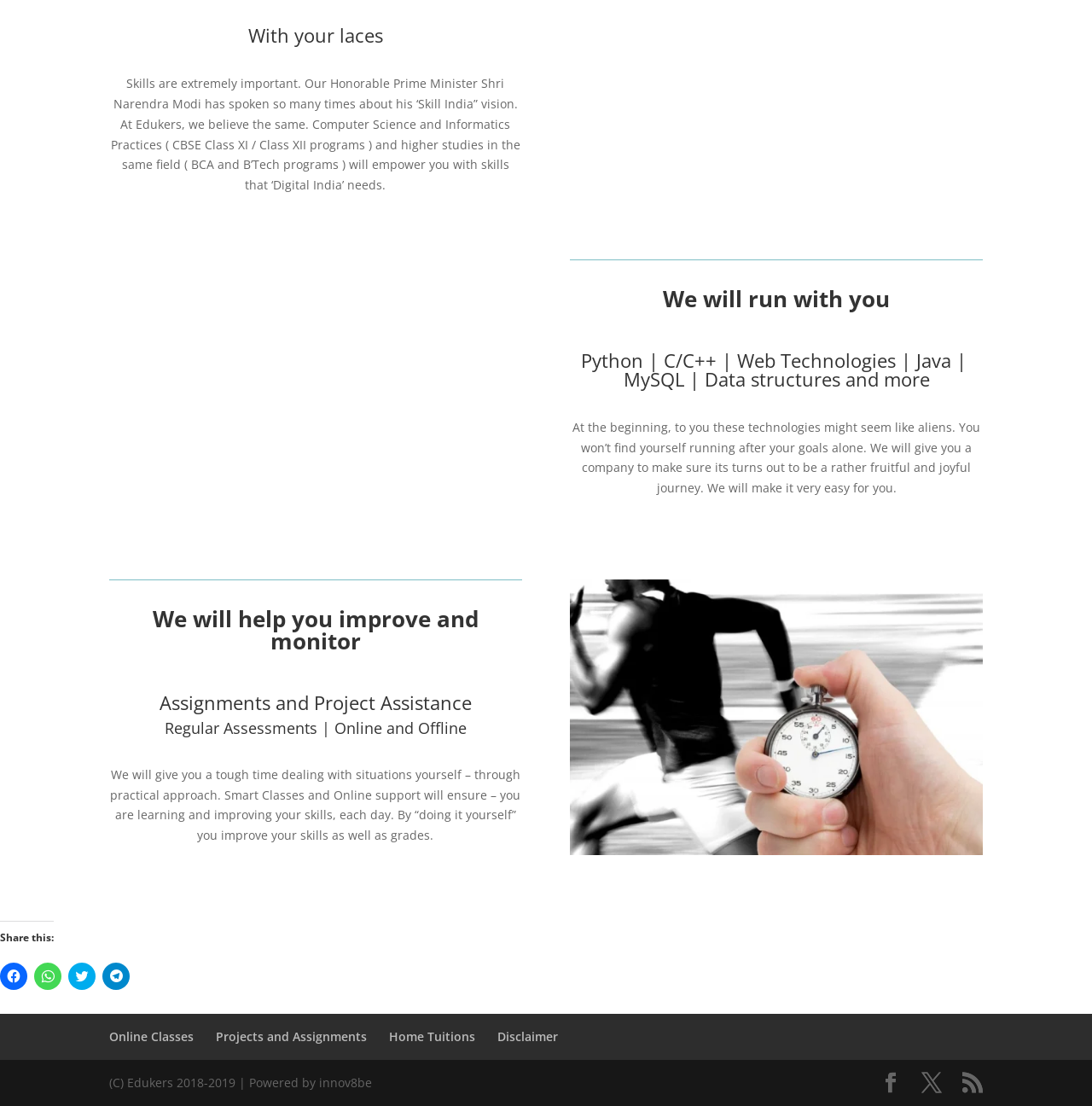With reference to the screenshot, provide a detailed response to the question below:
What is the vision of the Honorable Prime Minister mentioned?

According to the text, the Honorable Prime Minister Shri Narendra Modi has spoken about his 'Skill India' vision, which is also believed by Edukers.